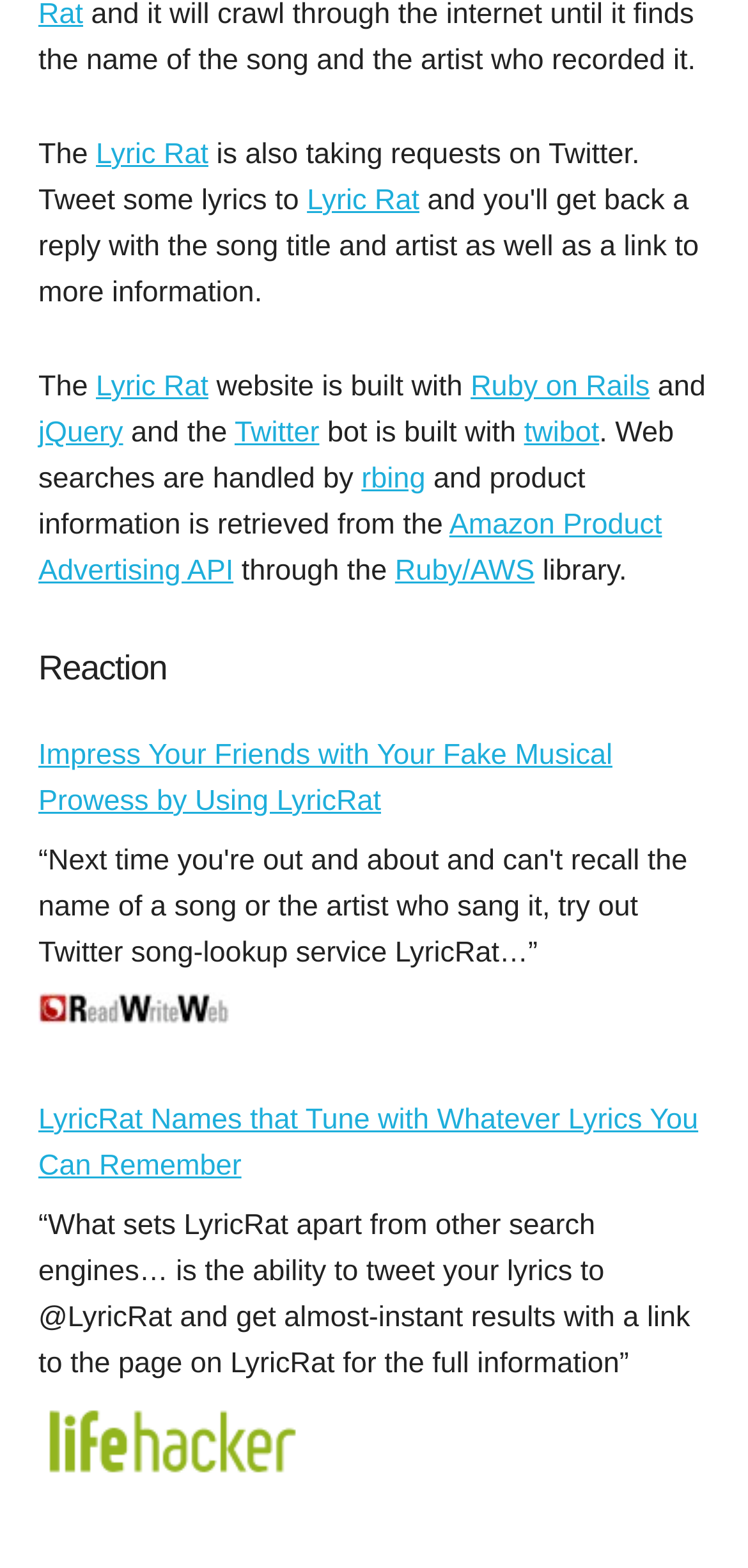From the details in the image, provide a thorough response to the question: What technology is used to build the website?

The webpage mentions that the website is built with Ruby on Rails and jQuery, as stated in the static text element 'website is built with' and the links 'Ruby on Rails' and 'jQuery'.